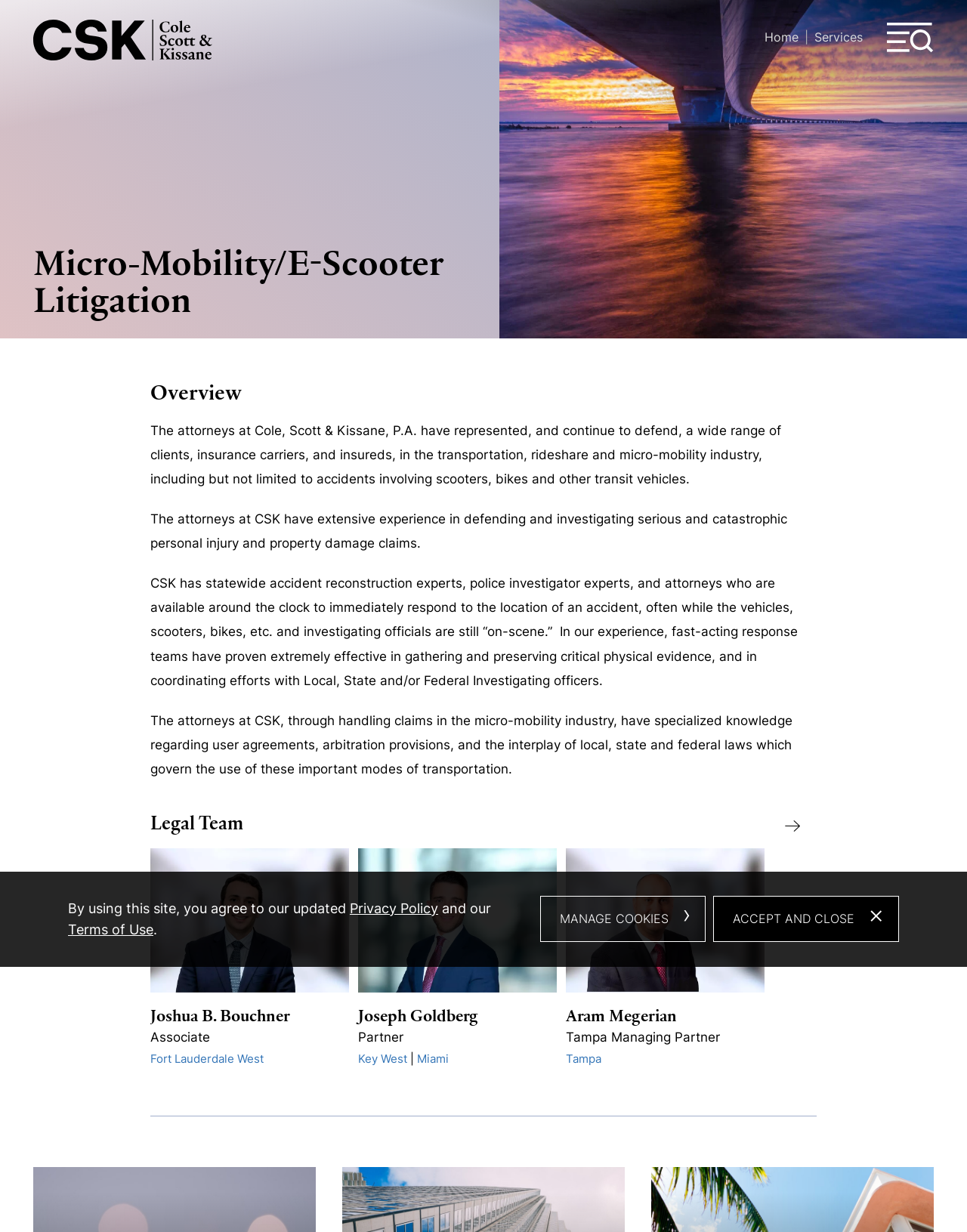Identify the bounding box coordinates of the HTML element based on this description: "Cole, Scott & Kissane, P.A.".

[0.034, 0.016, 0.22, 0.05]